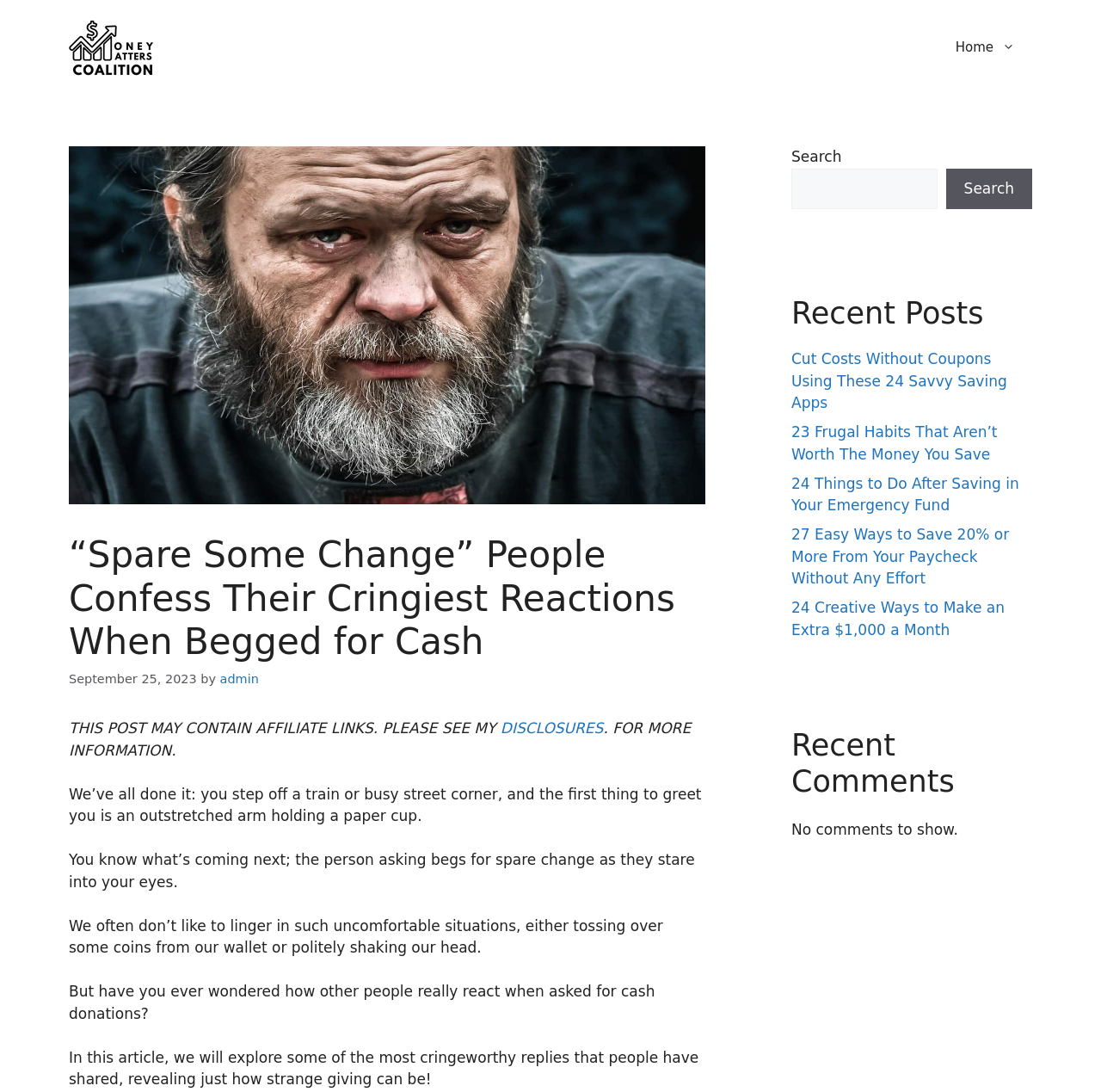Please identify the bounding box coordinates of the element's region that I should click in order to complete the following instruction: "Explore the 'Recent Posts' section". The bounding box coordinates consist of four float numbers between 0 and 1, i.e., [left, top, right, bottom].

[0.719, 0.27, 0.938, 0.303]